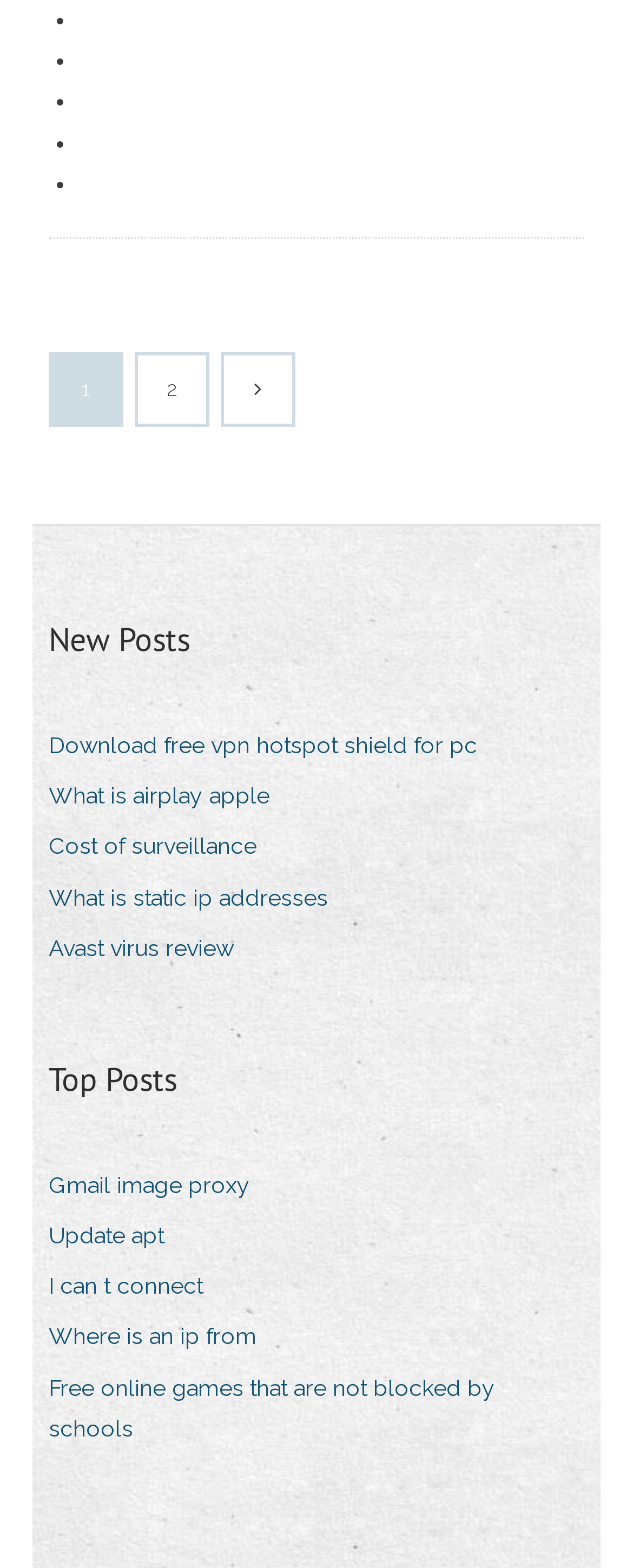Locate the bounding box coordinates of the item that should be clicked to fulfill the instruction: "Check 'What is airplay apple'".

[0.077, 0.494, 0.464, 0.522]